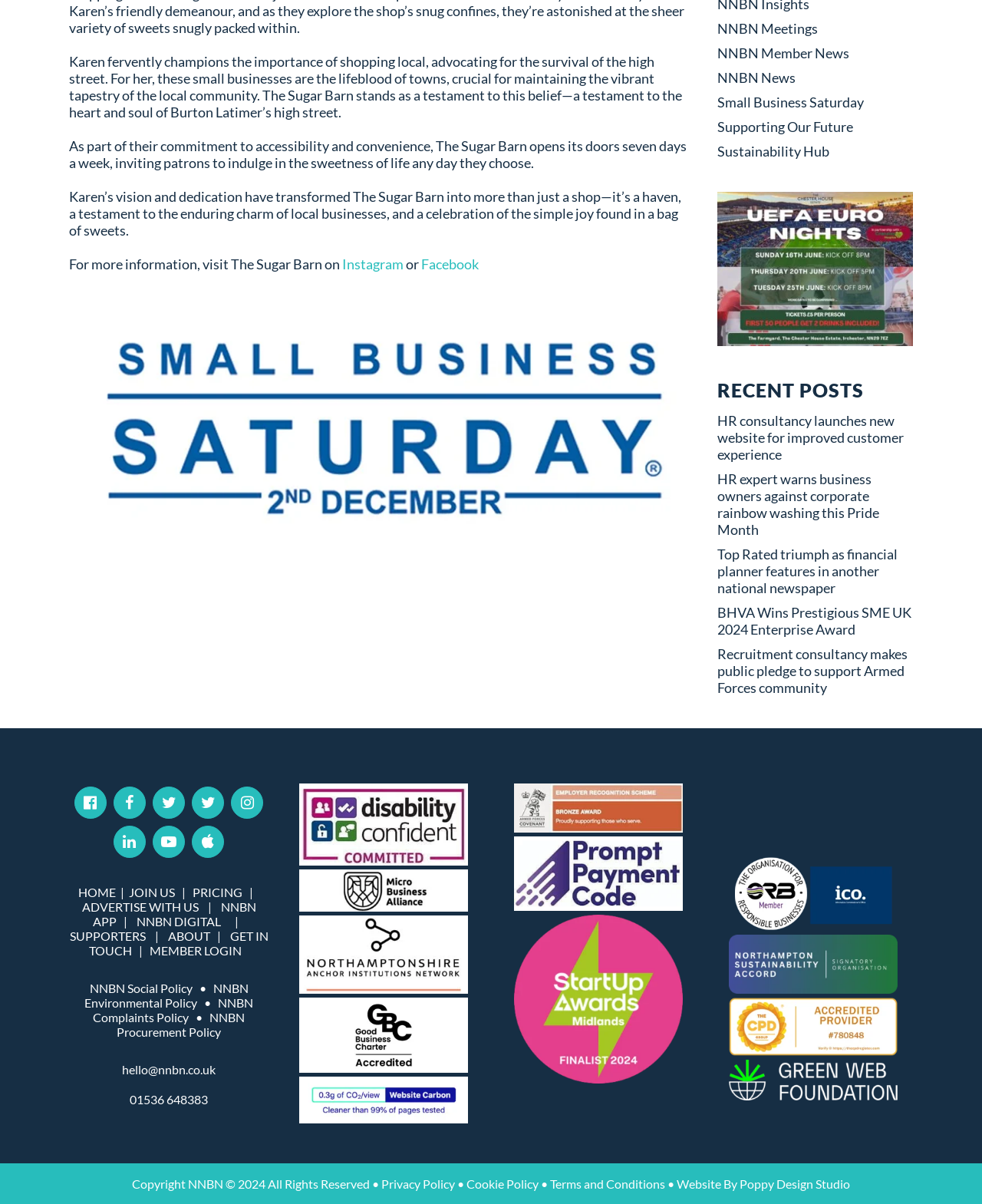Show the bounding box coordinates for the element that needs to be clicked to execute the following instruction: "Click on the 'HOME' button". Provide the coordinates in the form of four float numbers between 0 and 1, i.e., [left, top, right, bottom].

[0.079, 0.735, 0.118, 0.747]